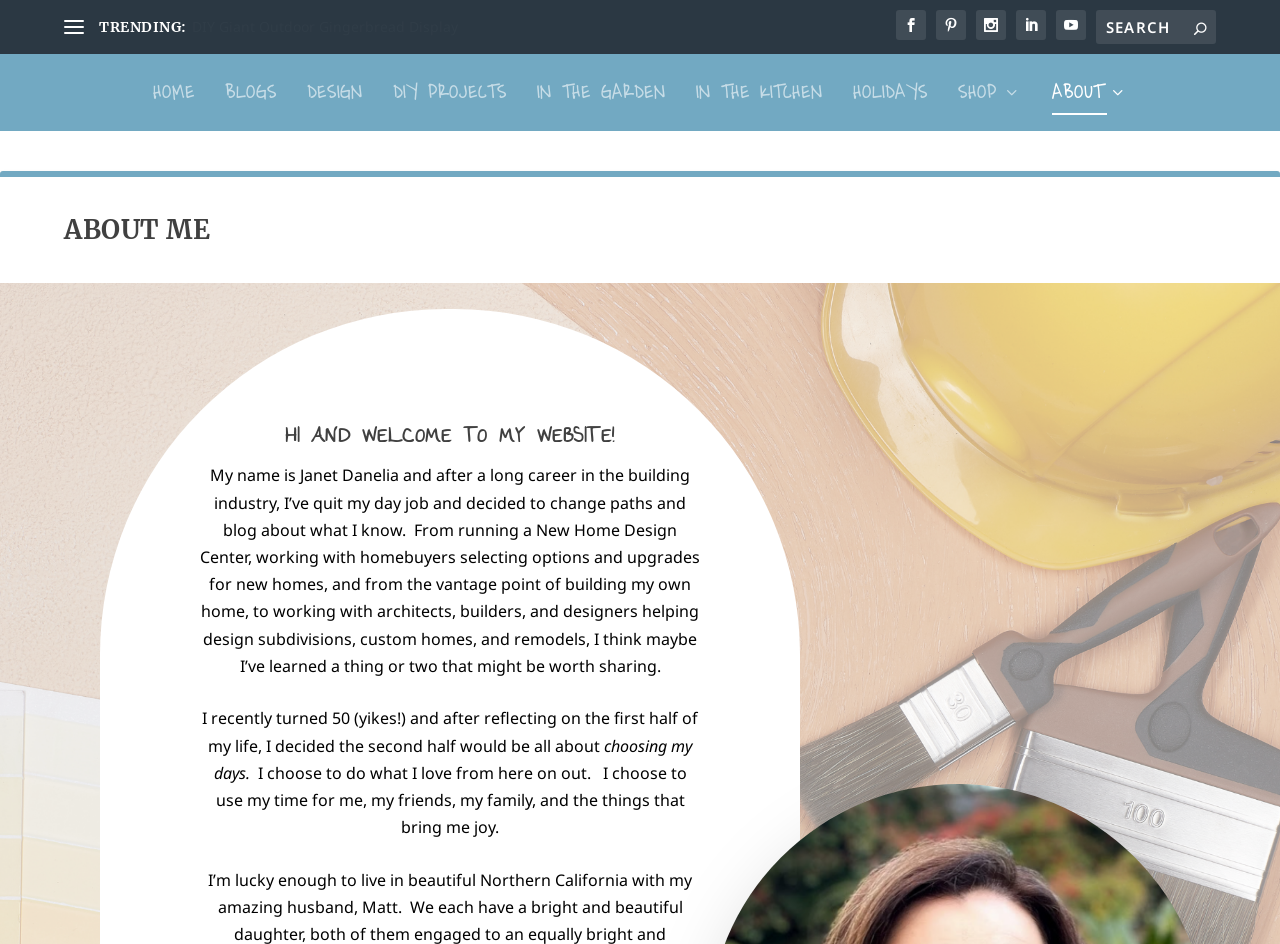Using the provided element description, identify the bounding box coordinates as (top-left x, top-left y, bottom-right x, bottom-right y). Ensure all values are between 0 and 1. Description: name="s" placeholder="Search" title="Search for:"

[0.856, 0.011, 0.95, 0.047]